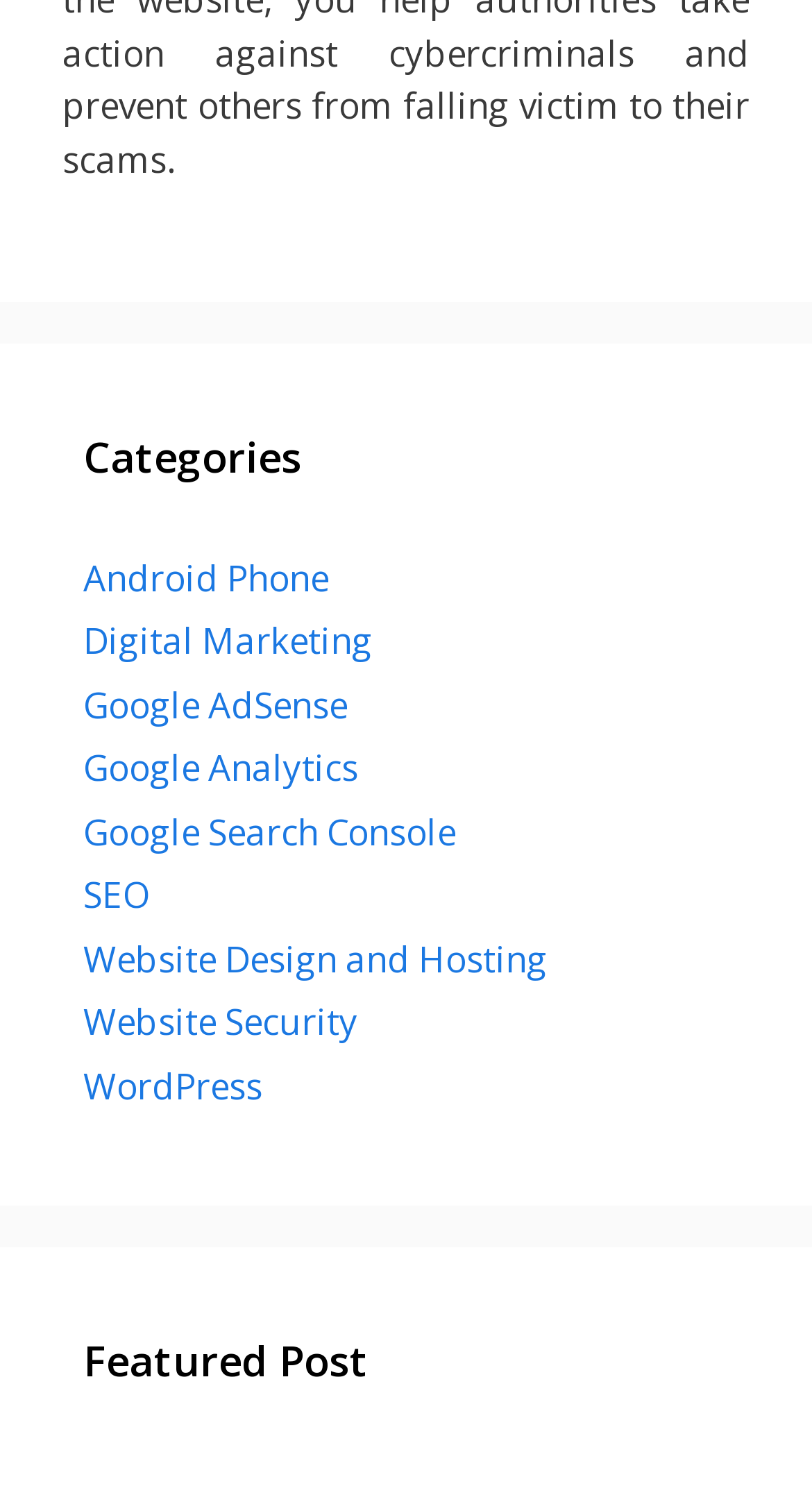Use a single word or phrase to respond to the question:
How many headings are on the webpage?

2